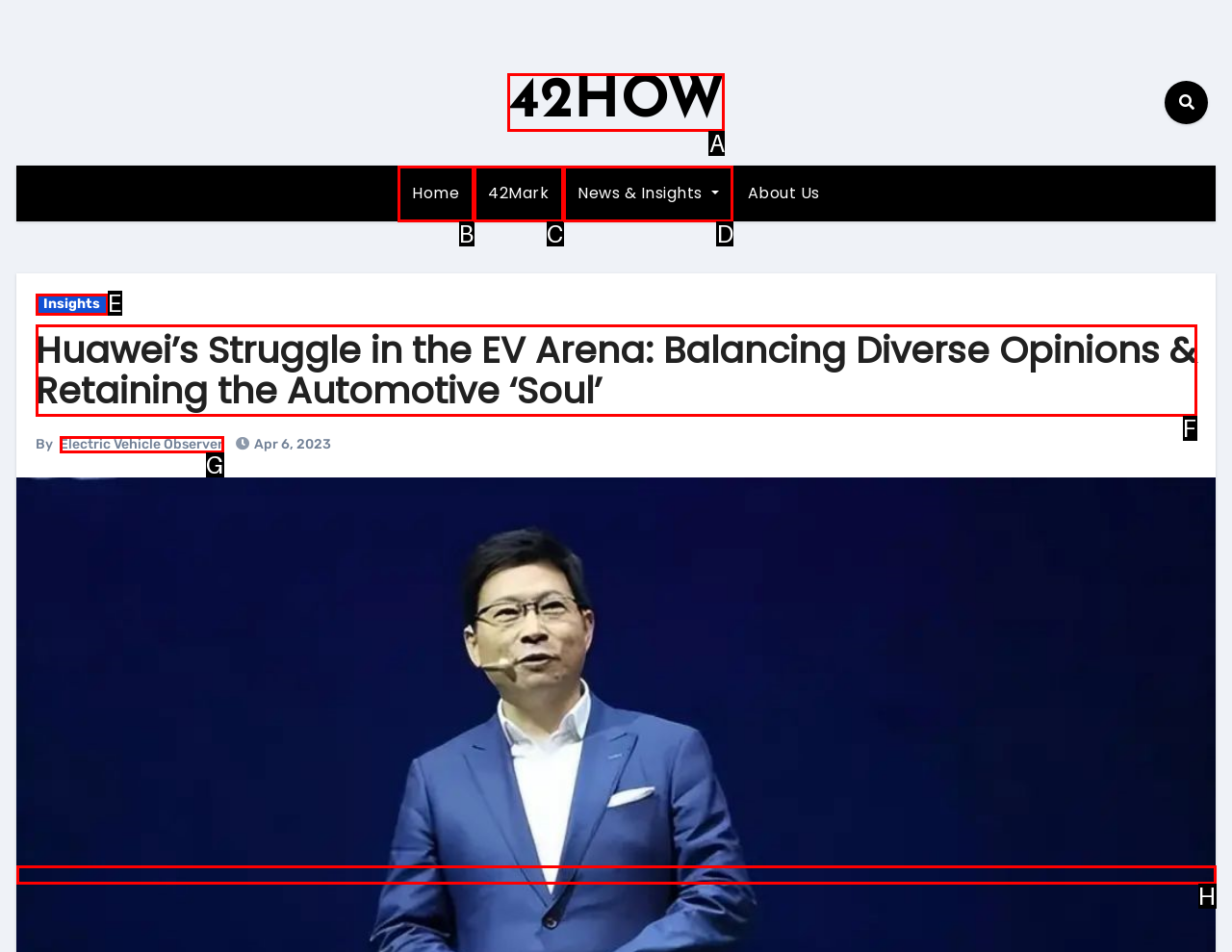Select the letter of the UI element you need to click to complete this task: go to 42HOW website.

A